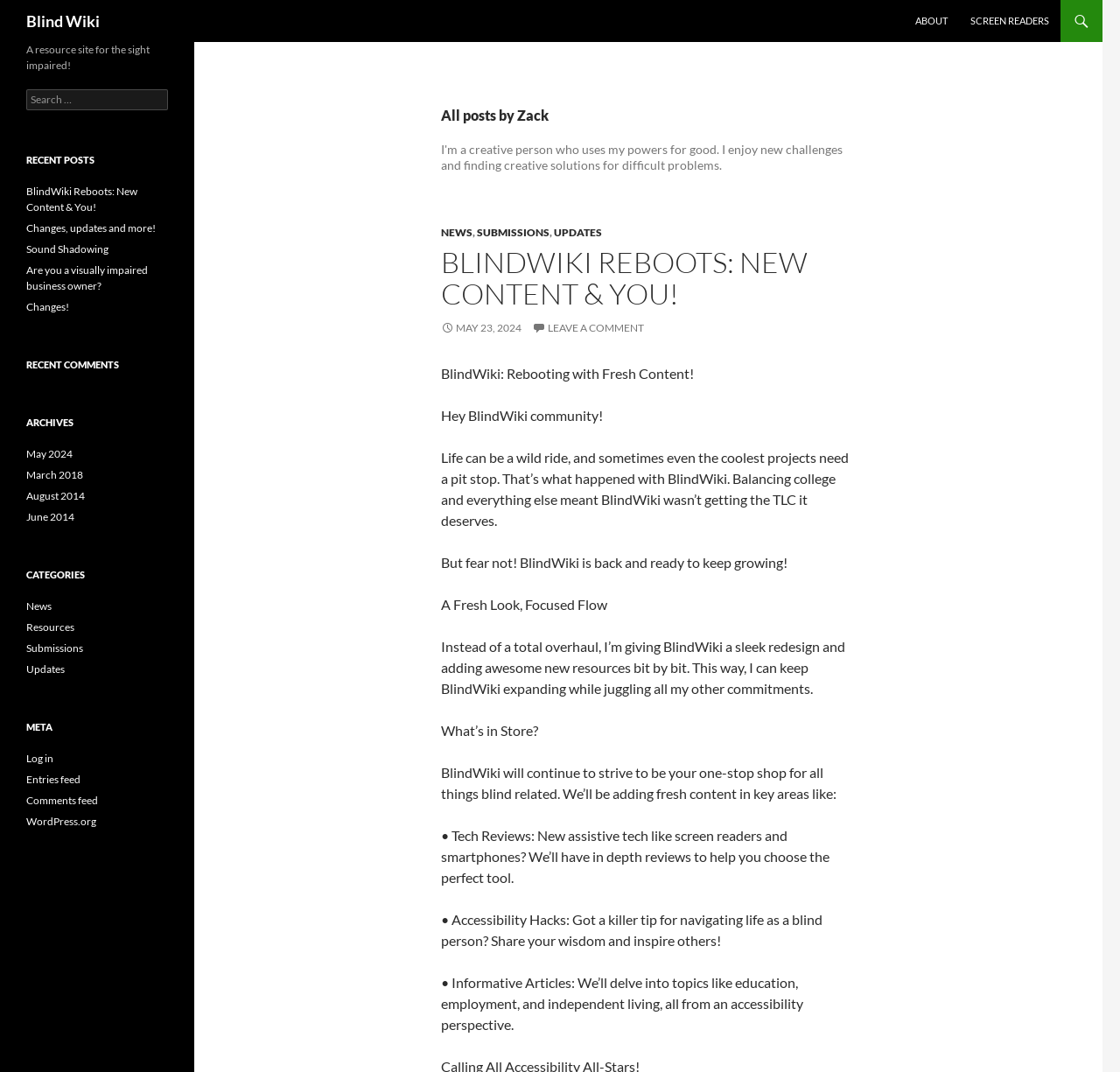Can you determine the bounding box coordinates of the area that needs to be clicked to fulfill the following instruction: "Read the latest post"?

[0.023, 0.172, 0.123, 0.199]